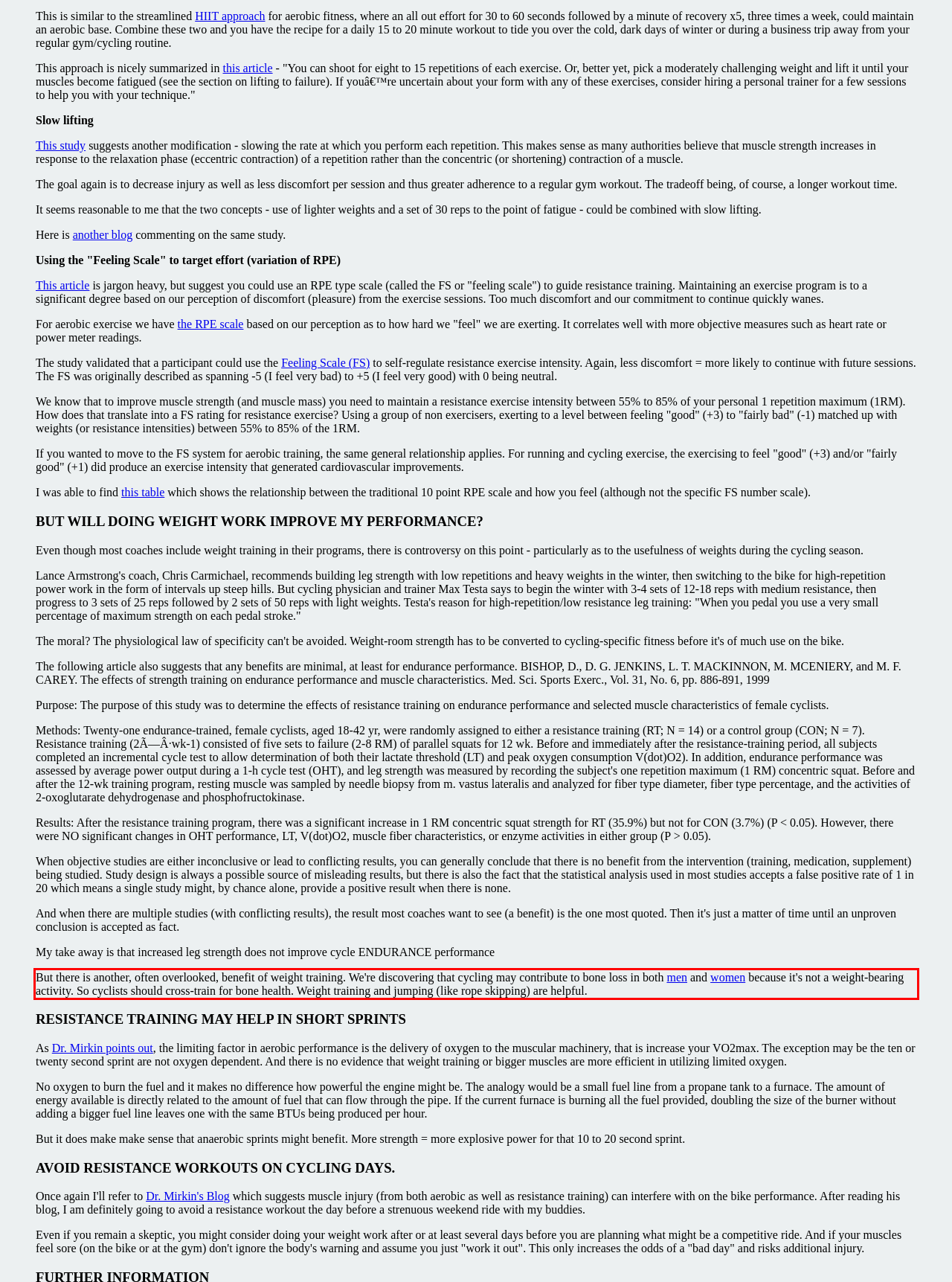You have a screenshot of a webpage where a UI element is enclosed in a red rectangle. Perform OCR to capture the text inside this red rectangle.

But there is another, often overlooked, benefit of weight training. We're discovering that cycling may contribute to bone loss in both men and women because it's not a weight-bearing activity. So cyclists should cross-train for bone health. Weight training and jumping (like rope skipping) are helpful.